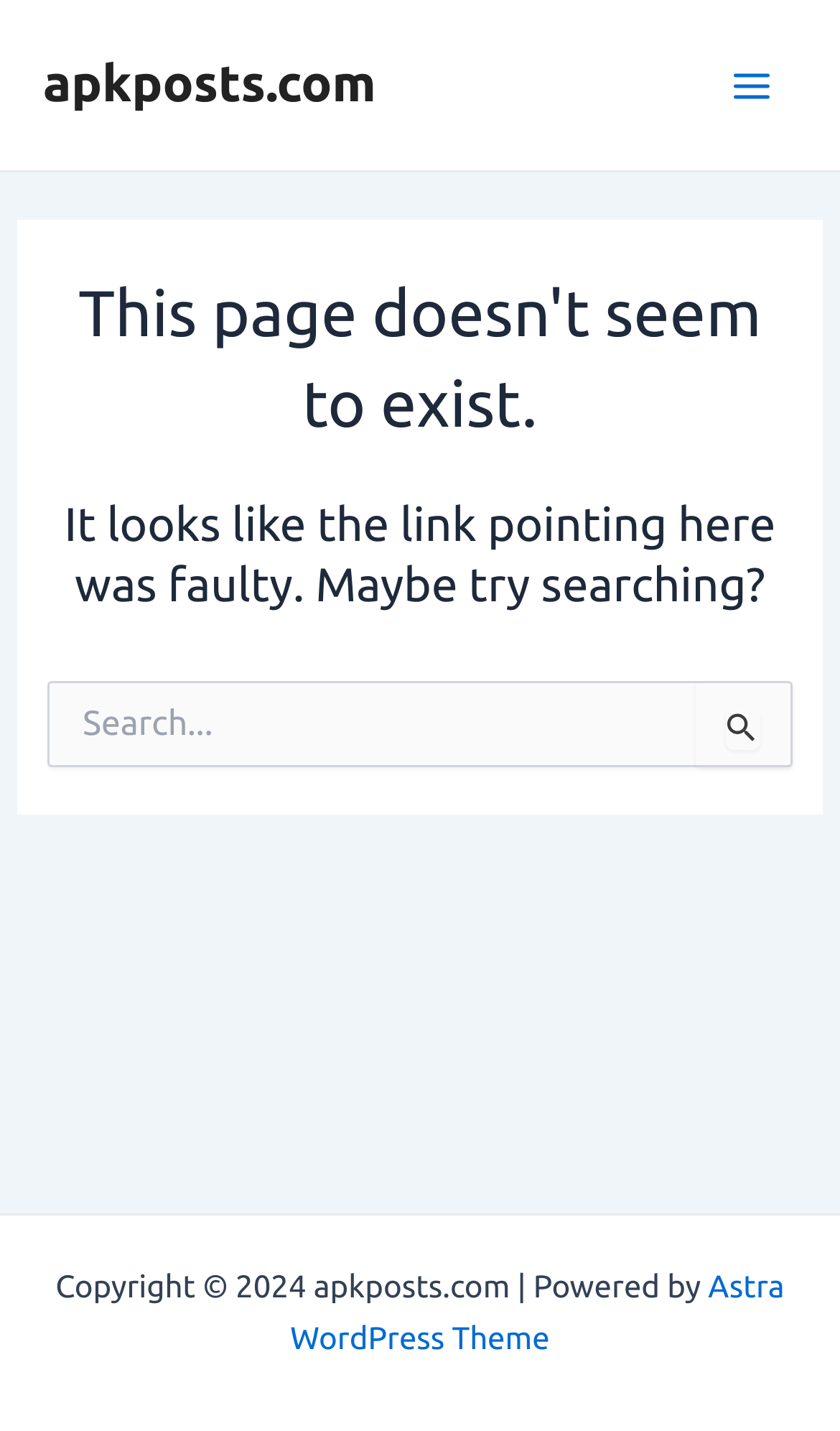What is the name of the website?
Please answer the question as detailed as possible.

The name of the website can be found at the top of the page, where it says 'apkposts.com' in a link format.